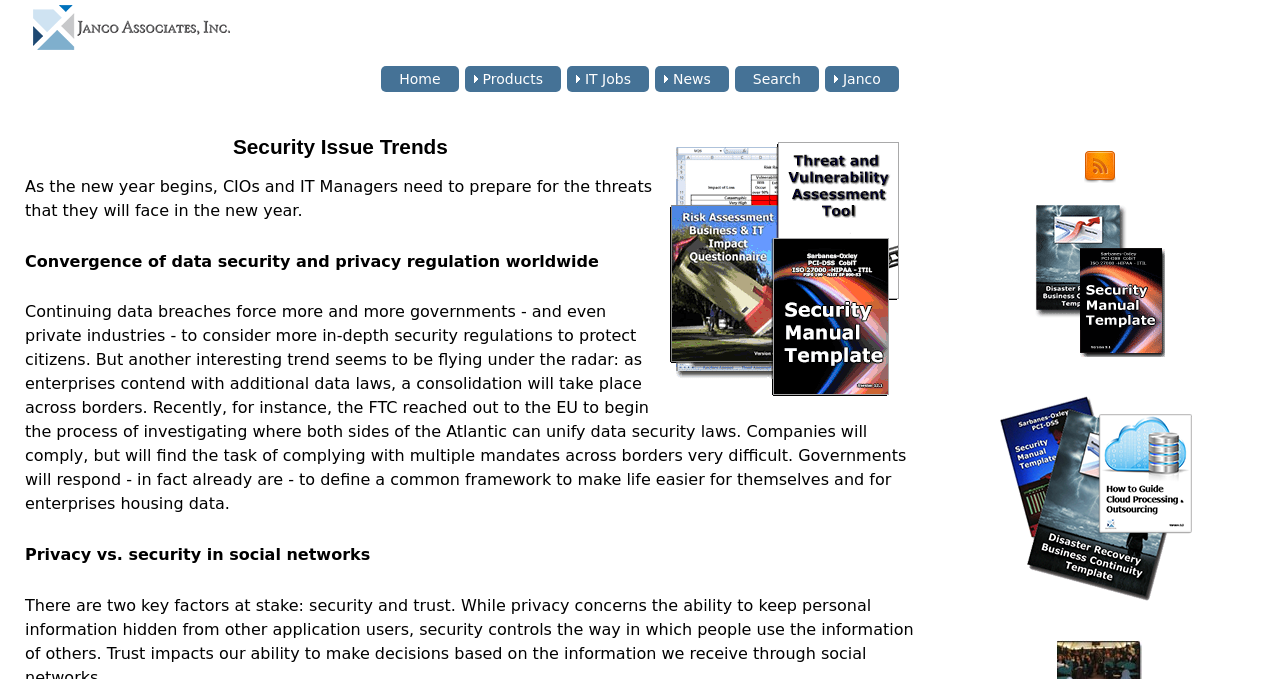Find the bounding box coordinates for the area that must be clicked to perform this action: "Check the 'Cloud DRP Security' option".

[0.766, 0.869, 0.953, 0.894]